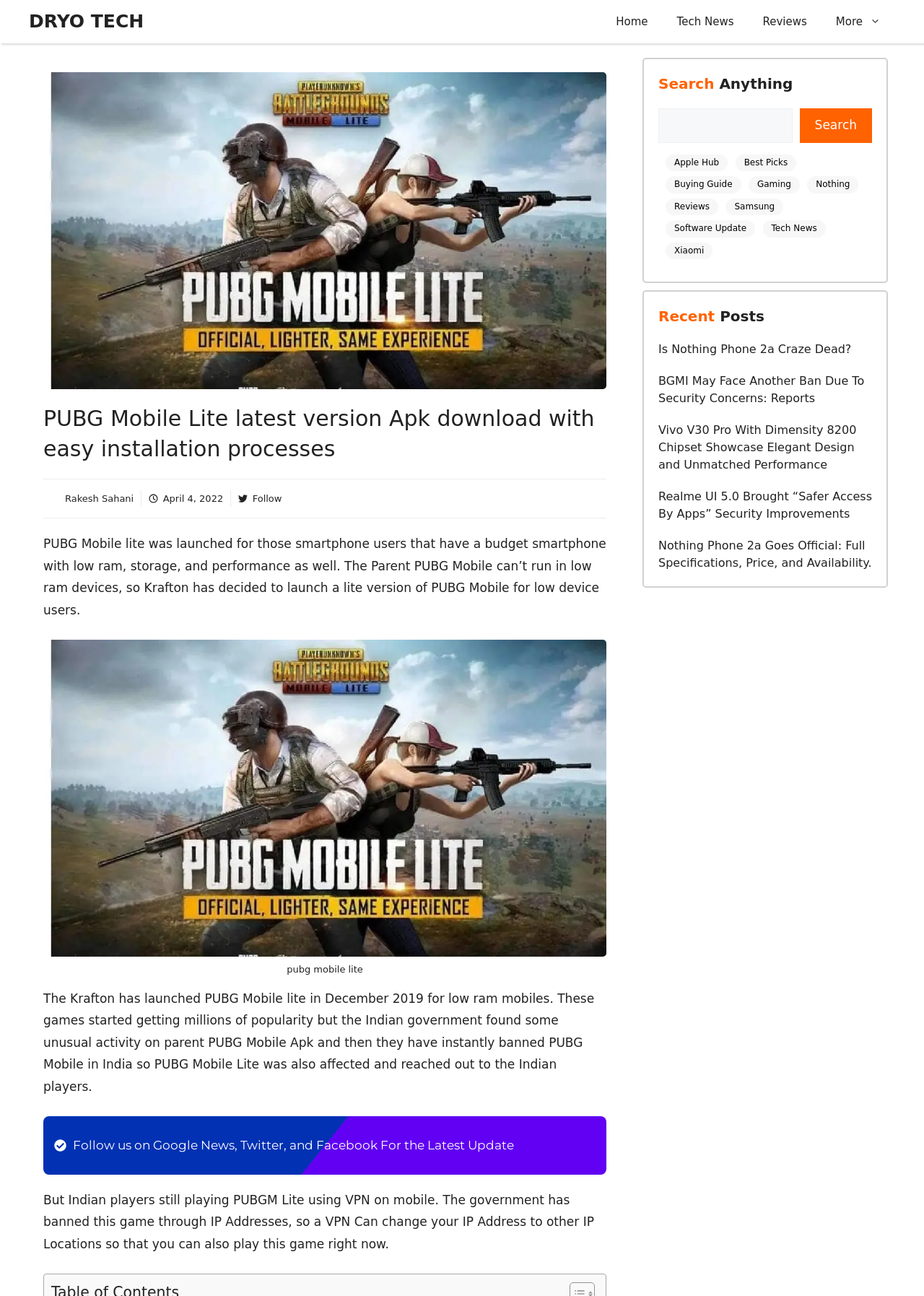Can you identify the bounding box coordinates of the clickable region needed to carry out this instruction: 'Click on the 'Home' link'? The coordinates should be four float numbers within the range of 0 to 1, stated as [left, top, right, bottom].

[0.651, 0.0, 0.717, 0.033]